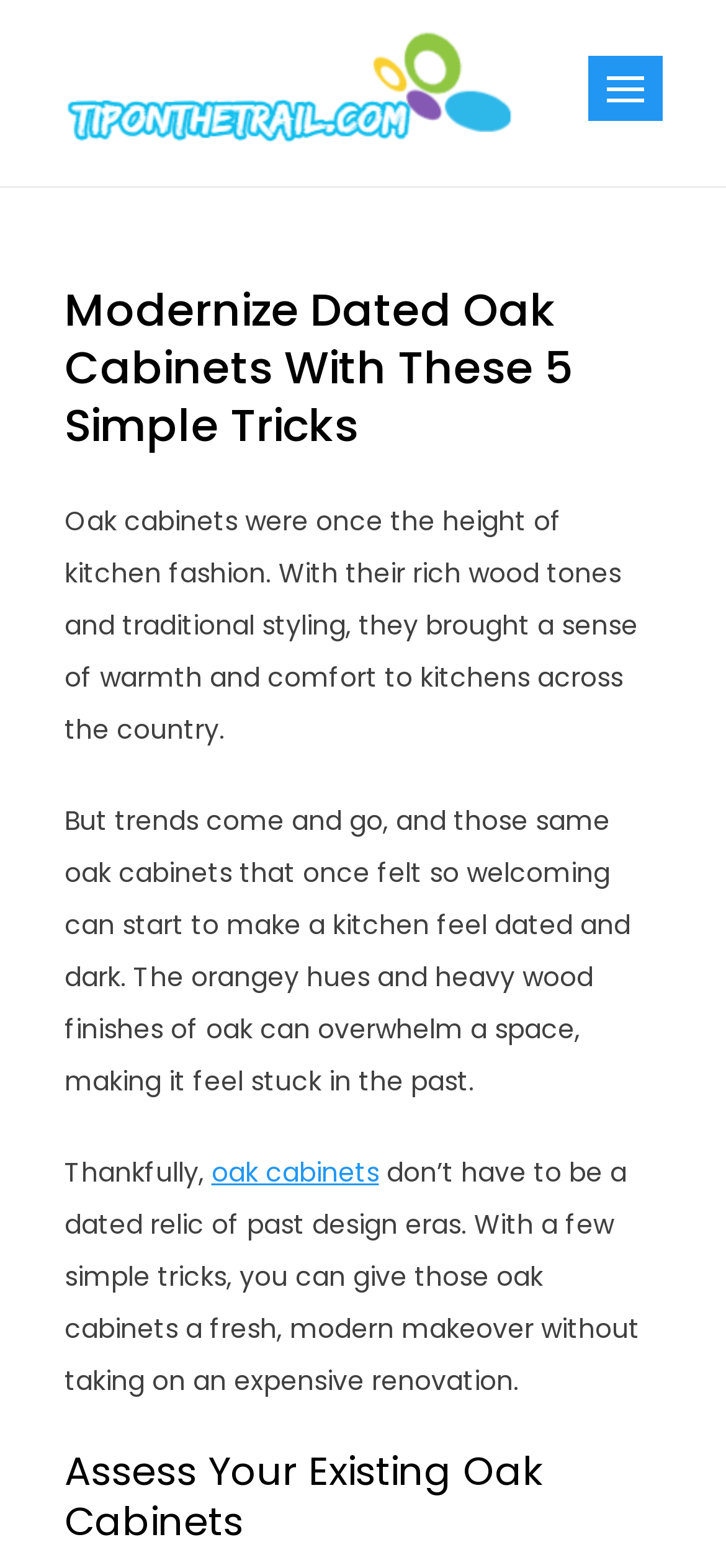Generate the title text from the webpage.

Modernize Dated Oak Cabinets With These 5 Simple Tricks